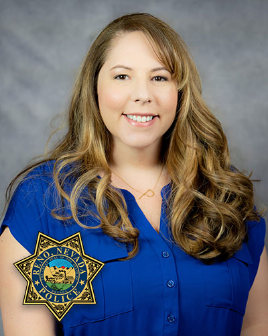Detail every significant feature and component of the image.

This image features Paula Hlade, M.A., a member of the Reno Police Department’s Victim Services Unit. She is depicted with a warm smile, wearing a vibrant blue blouse that complements her long, flowing hair. In the lower-left corner, the Reno Police Department badge is prominently displayed, symbolizing her affiliation and commitment to community safety and victim assistance. The neutral background helps to focus attention on her, representing her role and dedication within law enforcement and victim advocacy.